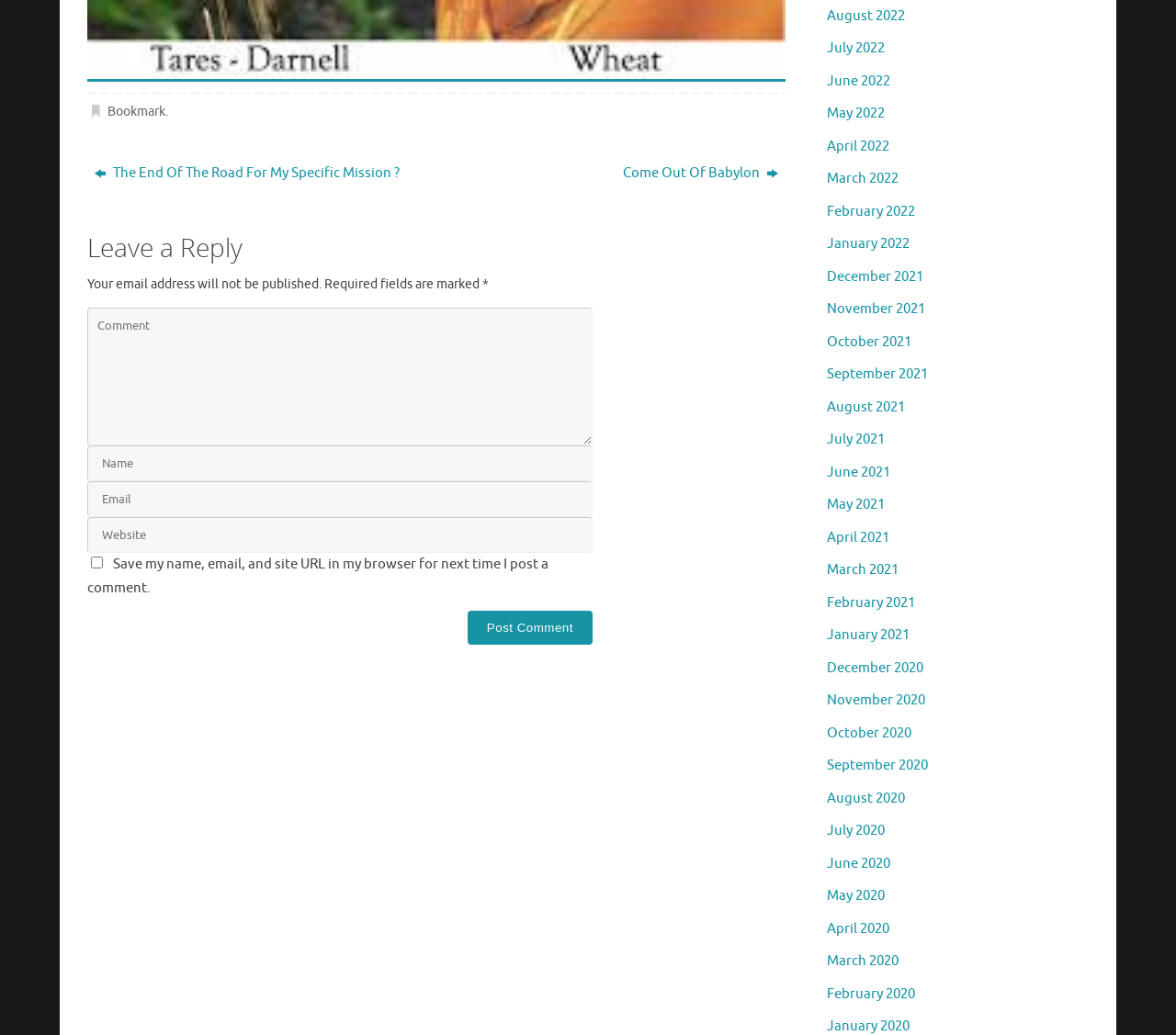Determine the bounding box coordinates of the clickable element to achieve the following action: 'View August 2022'. Provide the coordinates as four float values between 0 and 1, formatted as [left, top, right, bottom].

[0.703, 0.007, 0.77, 0.024]